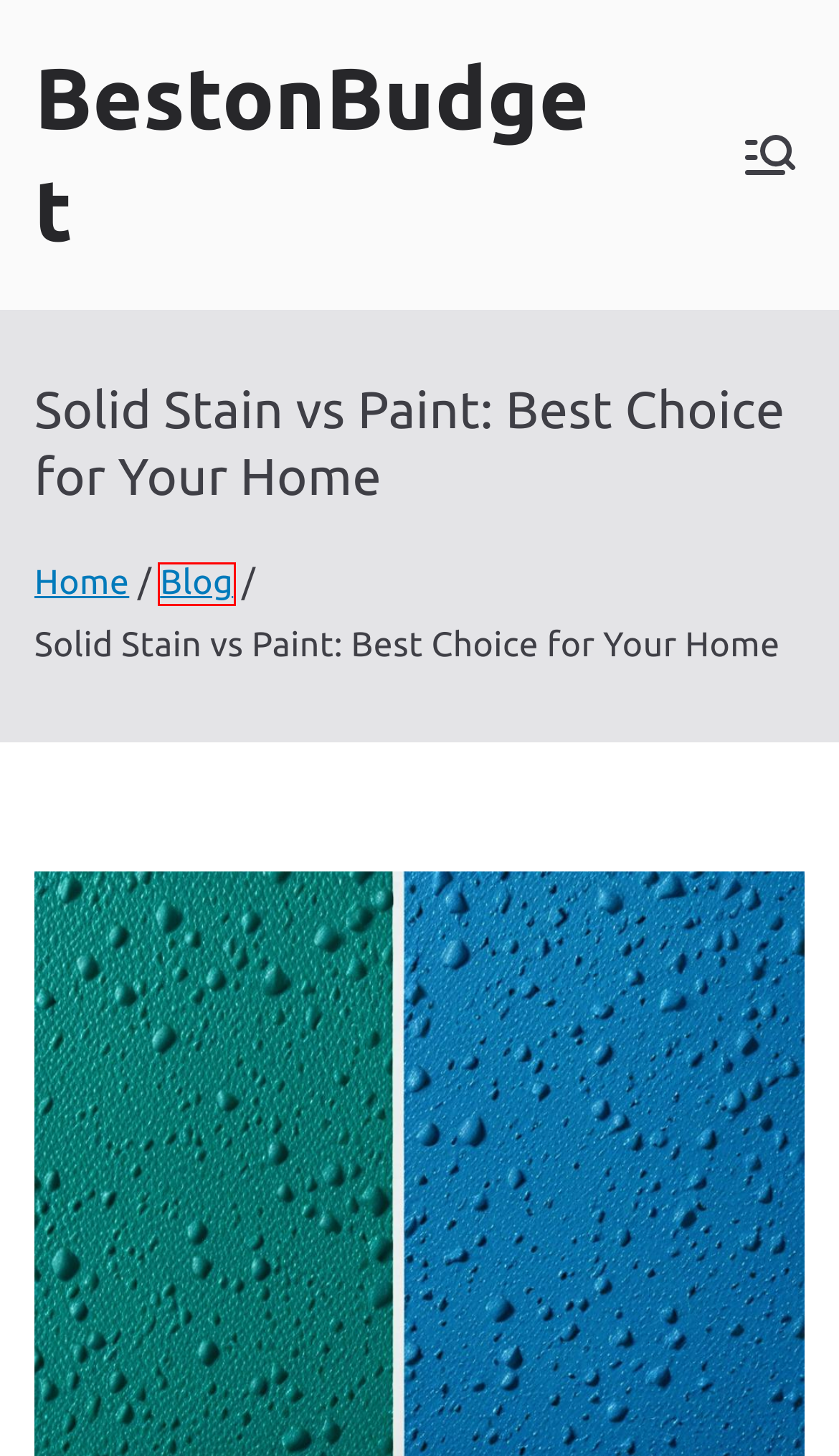Observe the provided screenshot of a webpage with a red bounding box around a specific UI element. Choose the webpage description that best fits the new webpage after you click on the highlighted element. These are your options:
A. BestonBudget -
B. ZAKRA Multipurpose WordPress Theme - Fast, Customizable & SEO-Friendly
C. Hot Mud vs Joint Compound: Drywall Solutions Explained - BestonBudget
D. Romex vs Conduit: Wiring Pros & Cons Explained
E. Modified vs Unmodified Thinset: Best Picks - BestonBudget
F. Blog - BestonBudget
G. Blog Tool, Publishing Platform, and CMS – WordPress.org
H. Behr vs Glidden: Which Paint Wins Out? - BestonBudget

F